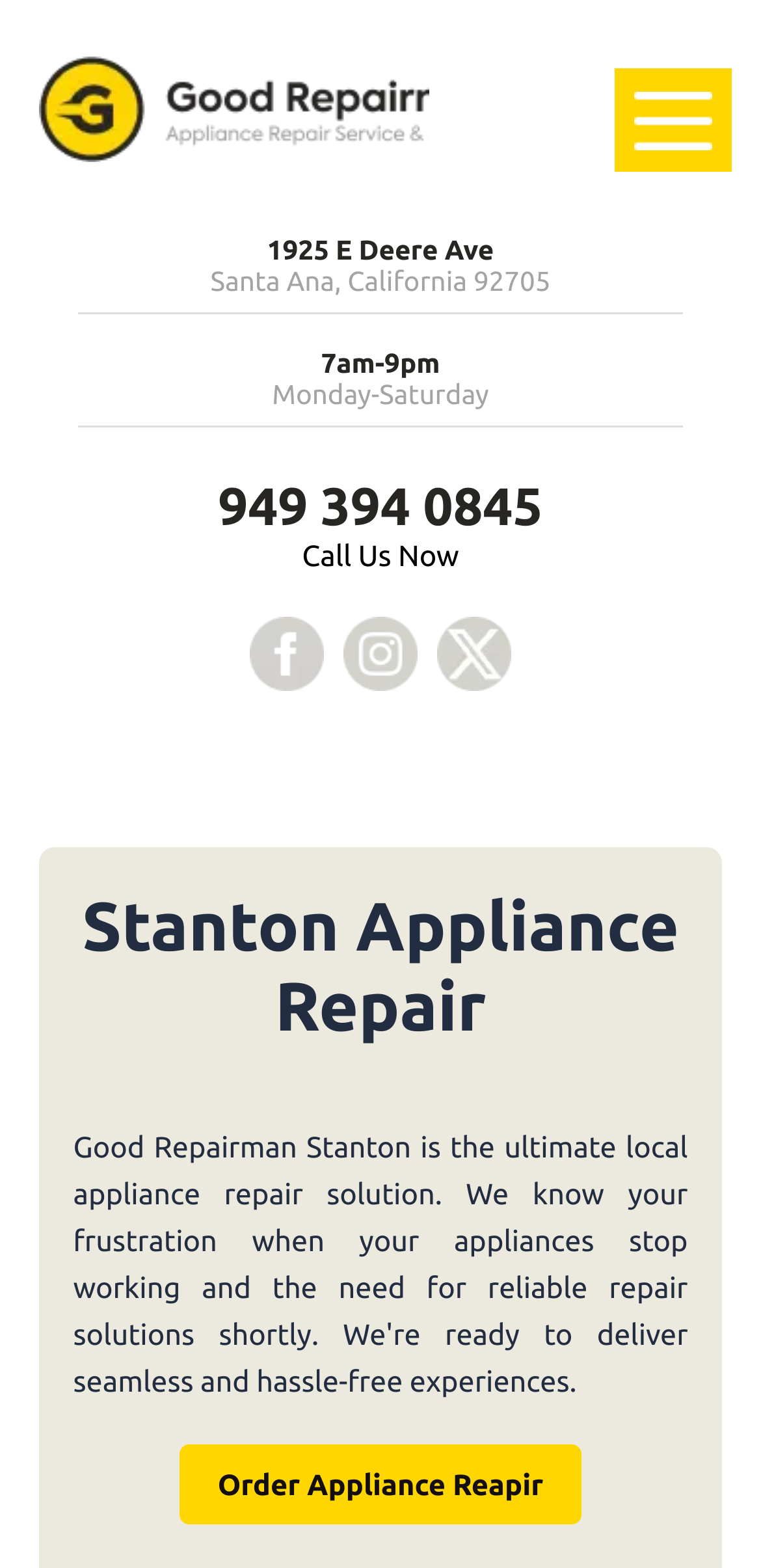What is the address of Good Repairman?
Based on the image, give a concise answer in the form of a single word or short phrase.

1925 E Deere Ave